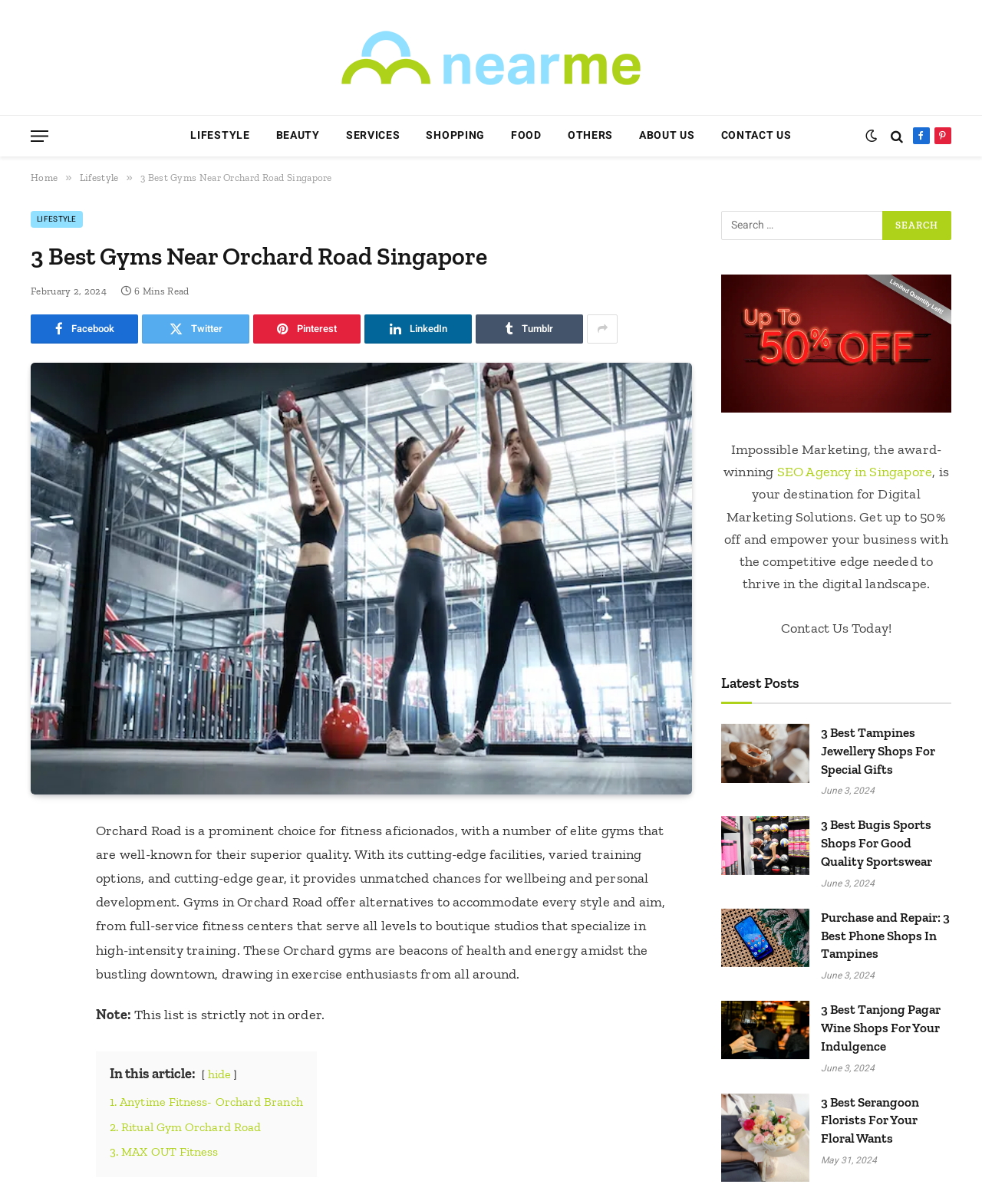Please find the bounding box coordinates of the element that must be clicked to perform the given instruction: "Click on the 'Menu' button". The coordinates should be four float numbers from 0 to 1, i.e., [left, top, right, bottom].

[0.031, 0.098, 0.049, 0.127]